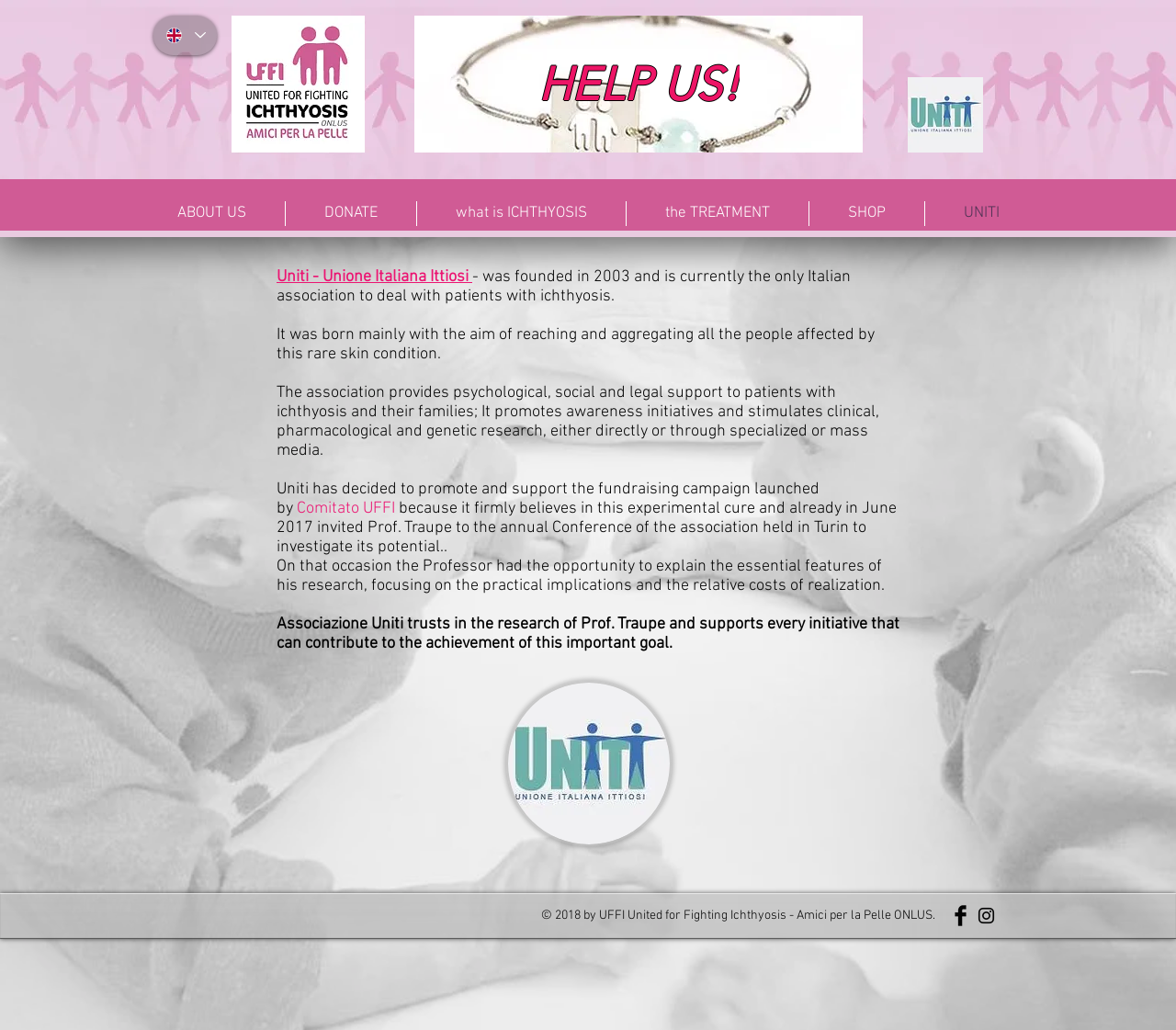Please identify the bounding box coordinates of the element on the webpage that should be clicked to follow this instruction: "Click on the link to view more posts from Anil Kumar P.". The bounding box coordinates should be given as four float numbers between 0 and 1, formatted as [left, top, right, bottom].

None